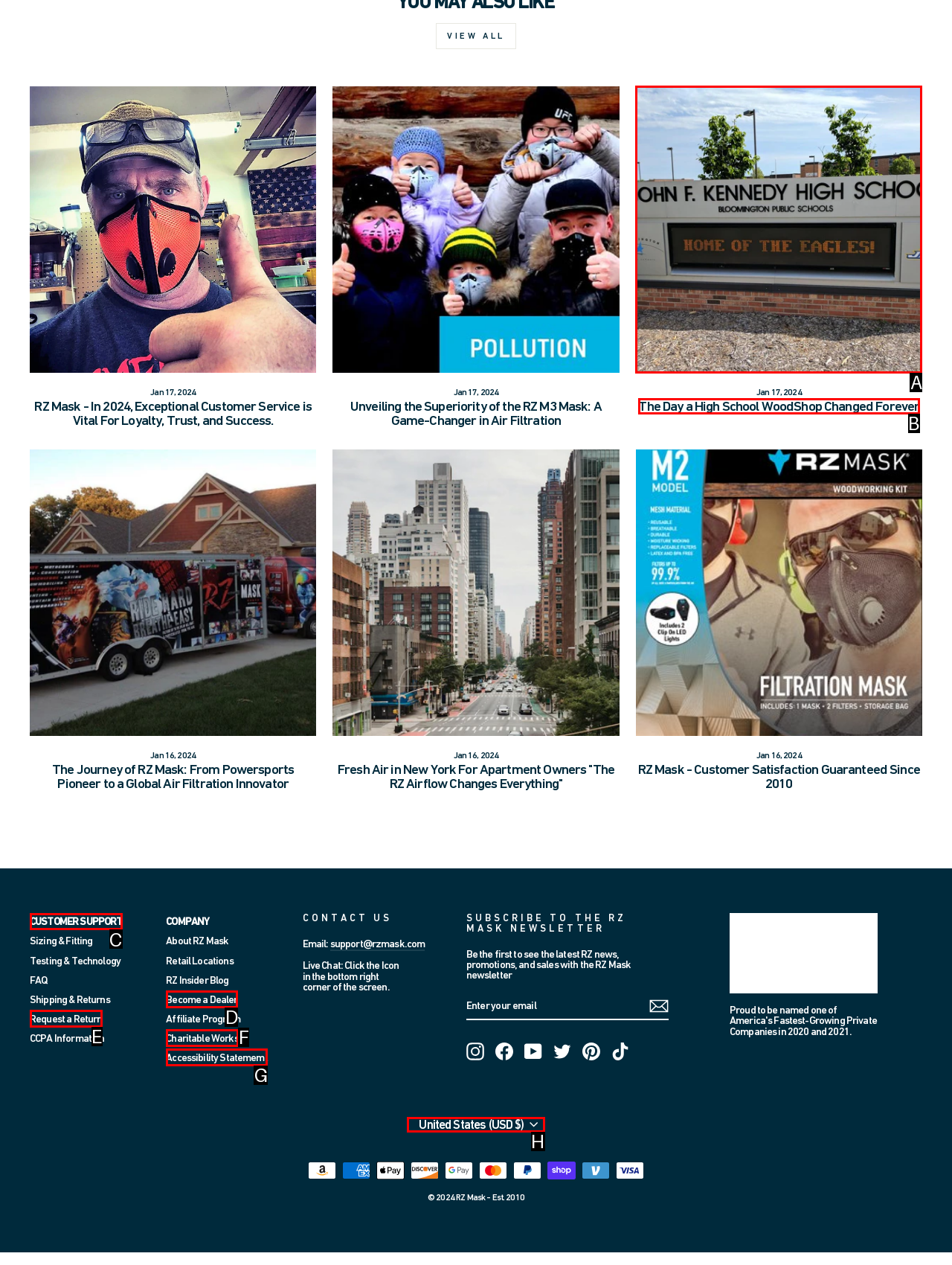Choose the letter of the option that needs to be clicked to perform the task: Select United States as the currency. Answer with the letter.

H